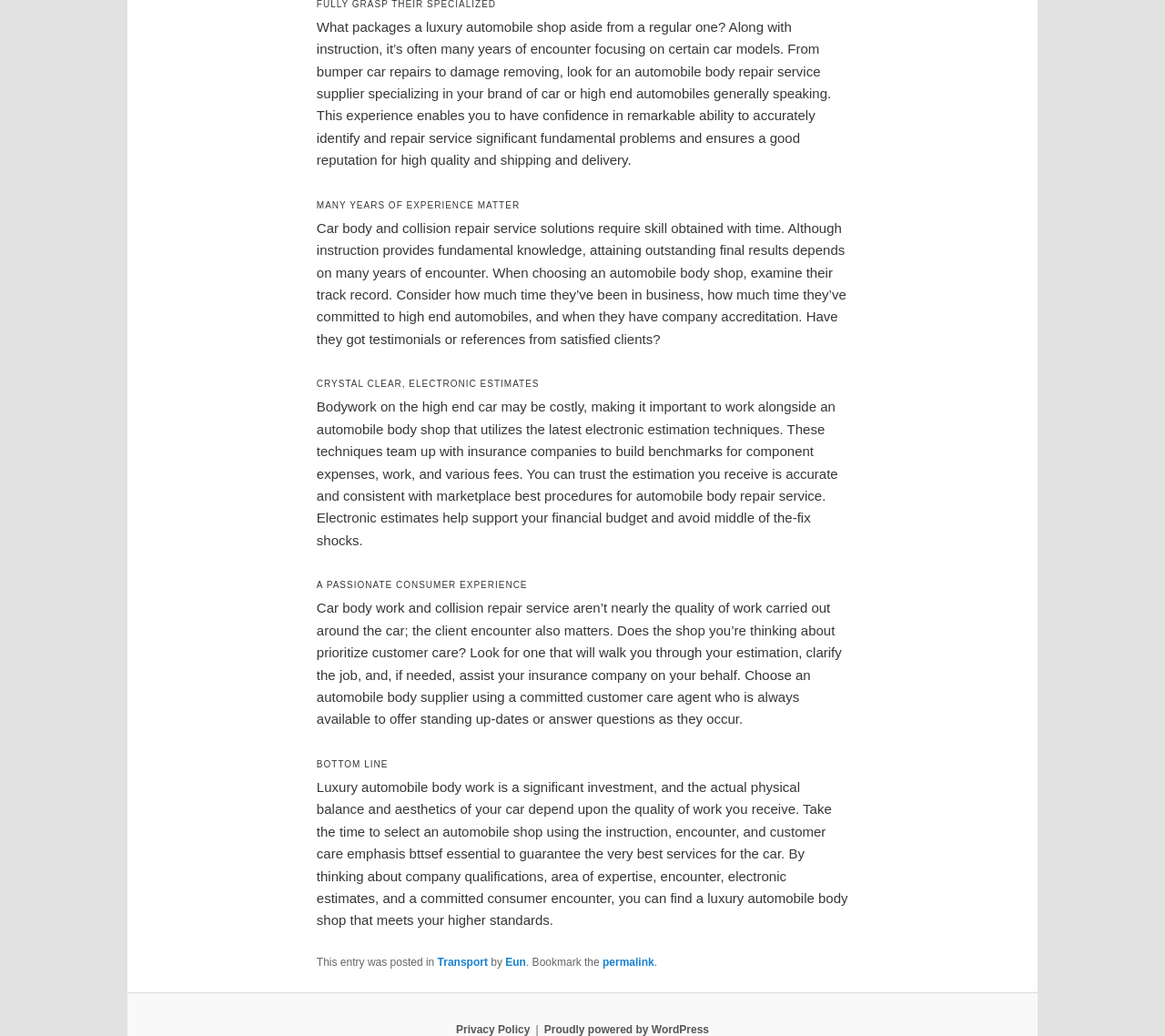Using the details from the image, please elaborate on the following question: What is the importance of experience in car body repair?

According to the webpage, experience is crucial in car body repair as it enables the repair service provider to accurately identify and repair significant fundamental problems, ensuring a good reputation for high-quality and timely delivery.